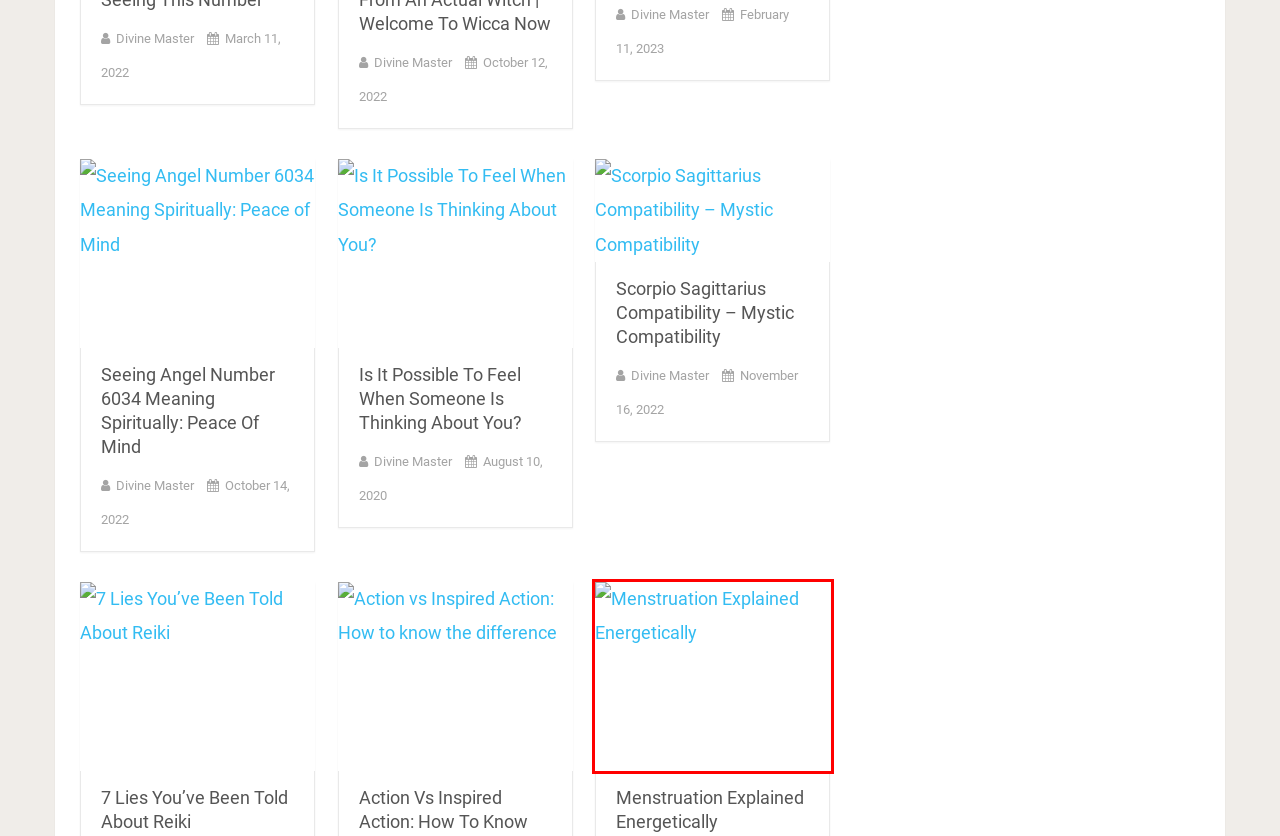Observe the screenshot of a webpage with a red bounding box highlighting an element. Choose the webpage description that accurately reflects the new page after the element within the bounding box is clicked. Here are the candidates:
A. Subliminals Guide | Collection of Useful Articles on Subliminals | Manifesting Sage
B. Is It Possible To Feel When Someone Is Thinking About You? - Manifesting Sage
C. Menstruation Explained Energetically - Manifesting Sage
D. Action vs Inspired Action: How to know the difference - Manifesting Sage
E. Scorpio Sagittarius Compatibility - Mystic Compatibility - Manifesting Sage
F. Twenty-Five Benefits You May Receive from Daily Reiki Practice - Manifesting Sage
G. Seeing Angel Number 6034 Meaning Spiritually: Peace of Mind - Manifesting Sage
H. 7 Lies You’ve Been Told About Reiki - Manifesting Sage

C